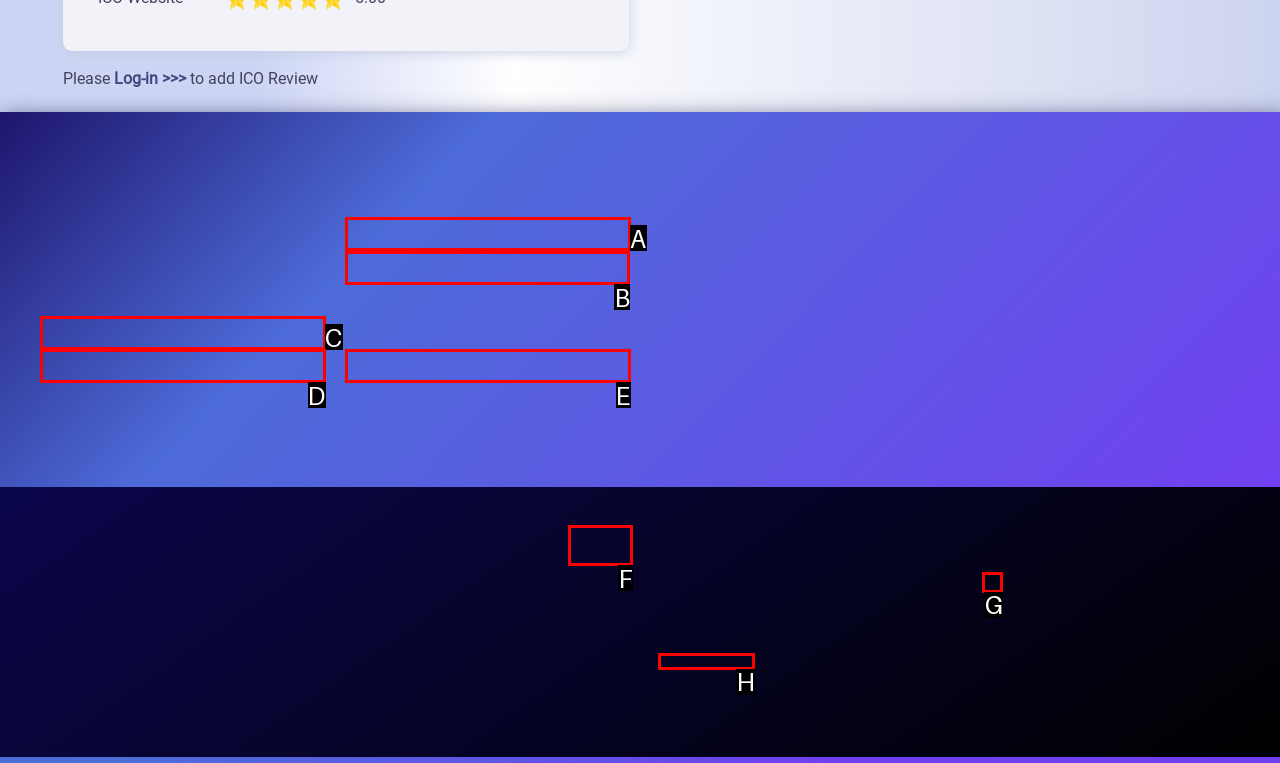Given the task: View Works, indicate which boxed UI element should be clicked. Provide your answer using the letter associated with the correct choice.

None